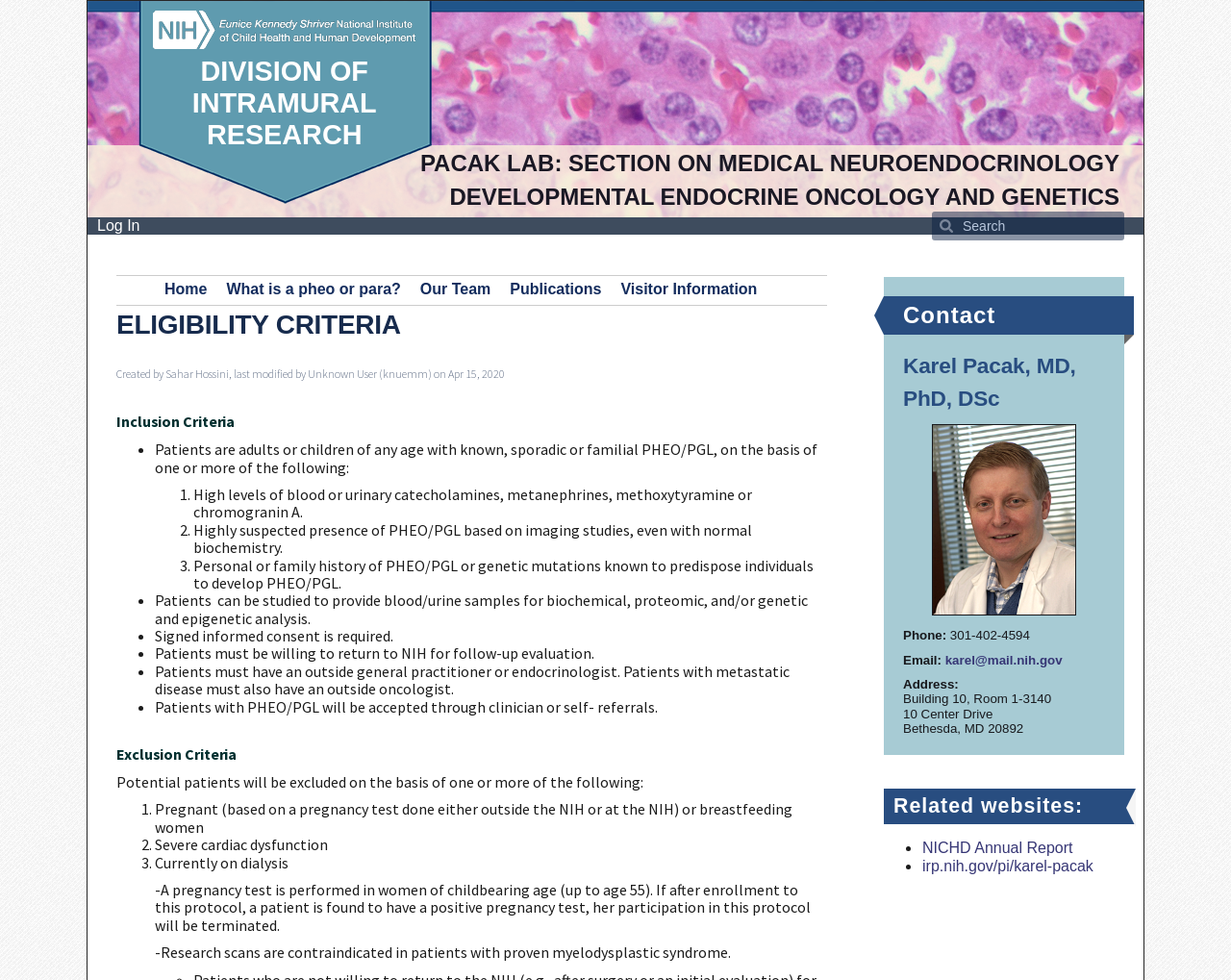Summarize the webpage with intricate details.

This webpage is about the eligibility criteria for Pheochromocytoma and Paraganglioma research at the National Institute of Child Health and Human Development (NICHD). The page is divided into sections, with a navigation menu at the top and a search bar on the right side.

At the top, there are links to the NICHD's division of intramural research, the Pacak Lab, and the Developmental Endocrine Oncology and Genetics section. Below this, there is a section with contact information for Karel Pacak, MD, PhD, DSc, including his phone number, email, and address.

To the right of the contact information, there is a section with related websites, including links to the NICHD's annual report and Karel Pacak's profile page.

The main content of the page is divided into three sections: Eligibility Criteria, Inclusion Criteria, and Exclusion Criteria. The Eligibility Criteria section has a heading and a link to the same text. The Inclusion Criteria section lists the requirements for patients to be eligible for the study, including having a known or suspected Pheochromocytoma or Paraganglioma, being willing to provide blood or urine samples, and having an outside general practitioner or endocrinologist. The Exclusion Criteria section lists the reasons why patients may not be eligible for the study, including pregnancy, breastfeeding, severe cardiac dysfunction, and being on dialysis.

Throughout the page, there are links to other sections and pages, as well as a search bar and navigation menu at the top. The page also has a section with information about the page's creation and modification history.